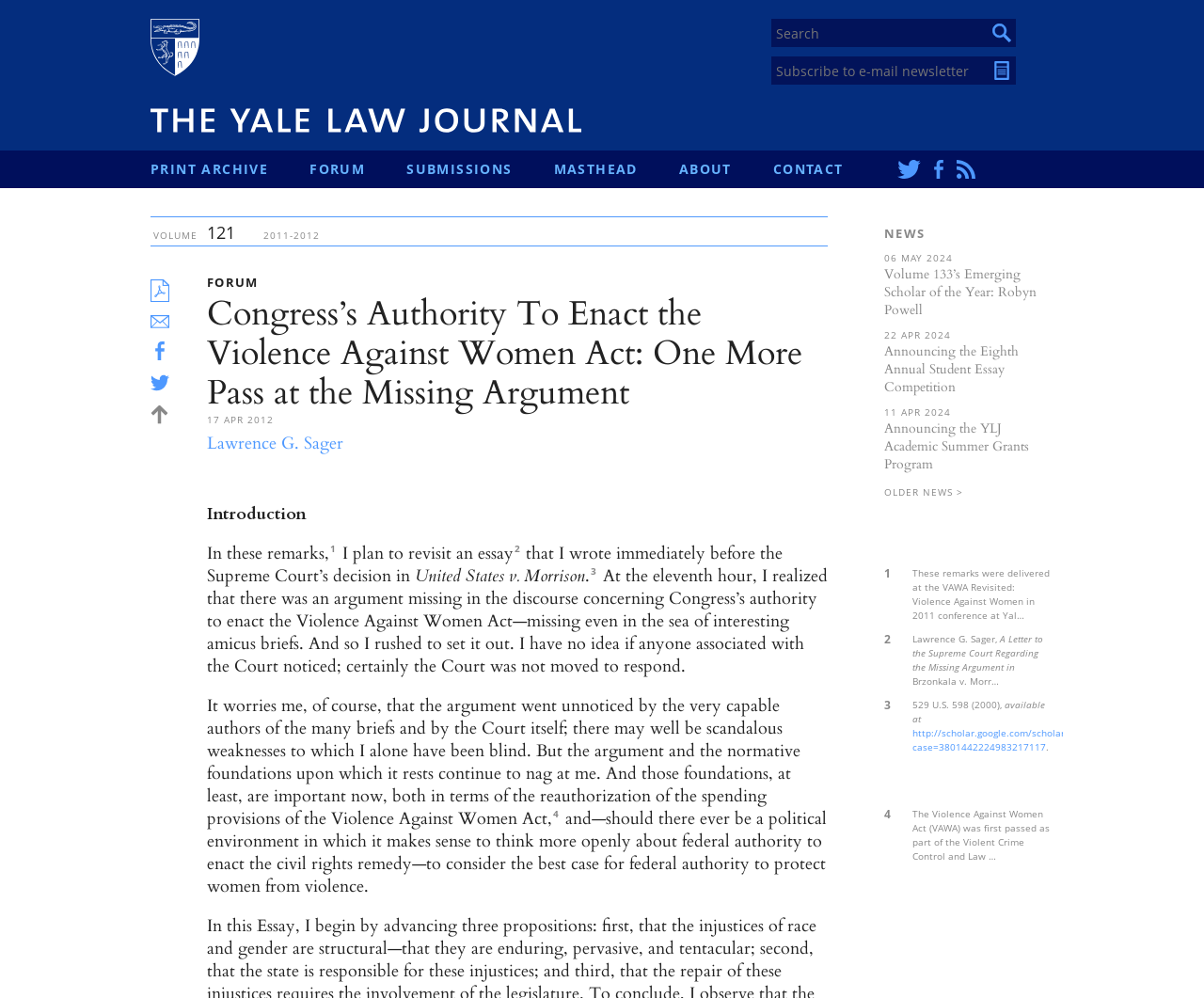Extract the bounding box coordinates of the UI element described: "parent_node: PRINT ARCHIVE". Provide the coordinates in the format [left, top, right, bottom] with values ranging from 0 to 1.

[0.776, 0.151, 0.795, 0.189]